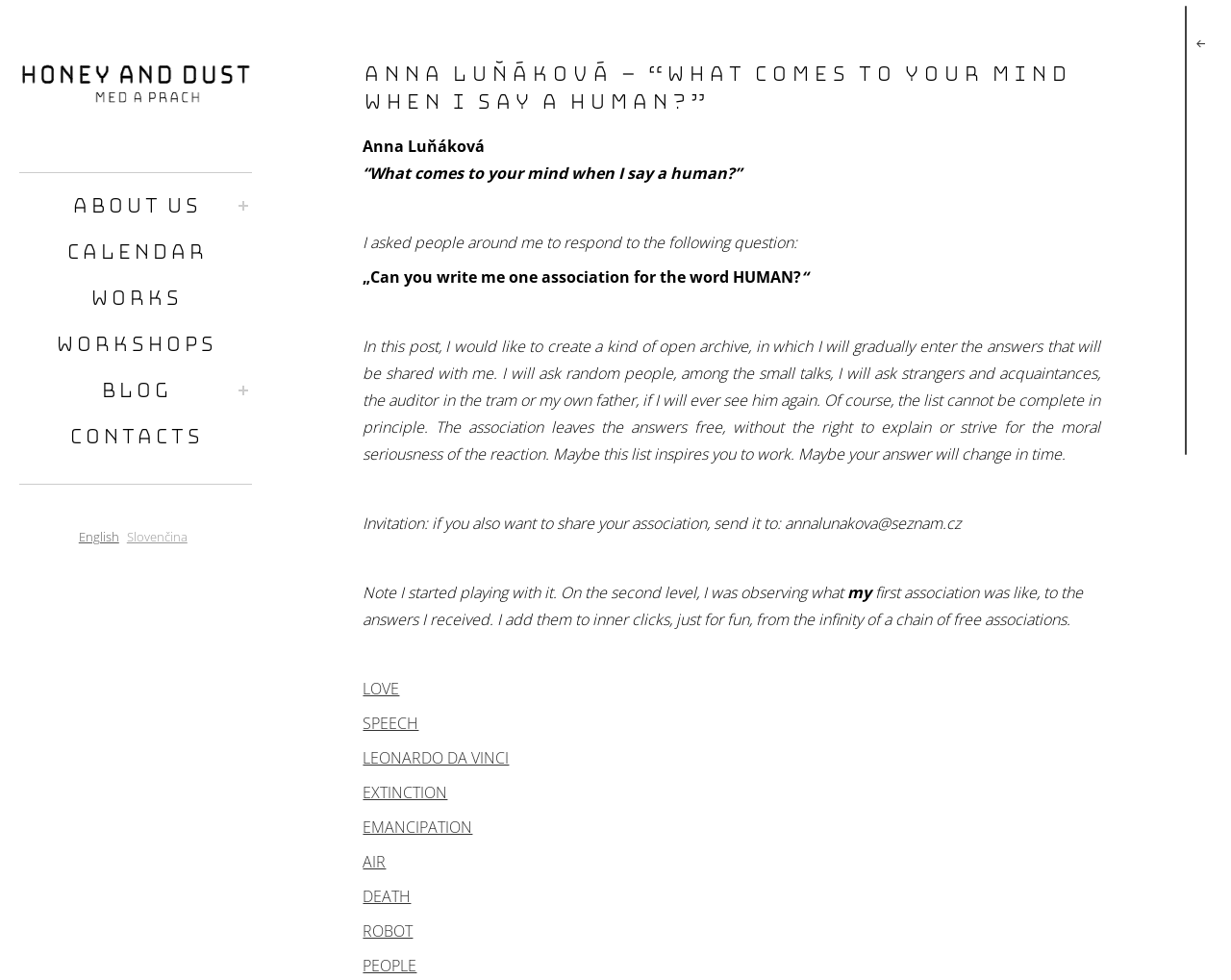What is the language of the webpage?
Answer the question with as much detail as possible.

The language of the webpage can be switched between English and Slovenčina, as indicated by the link elements 'English' and 'Slovenčina' at the bottom of the webpage.